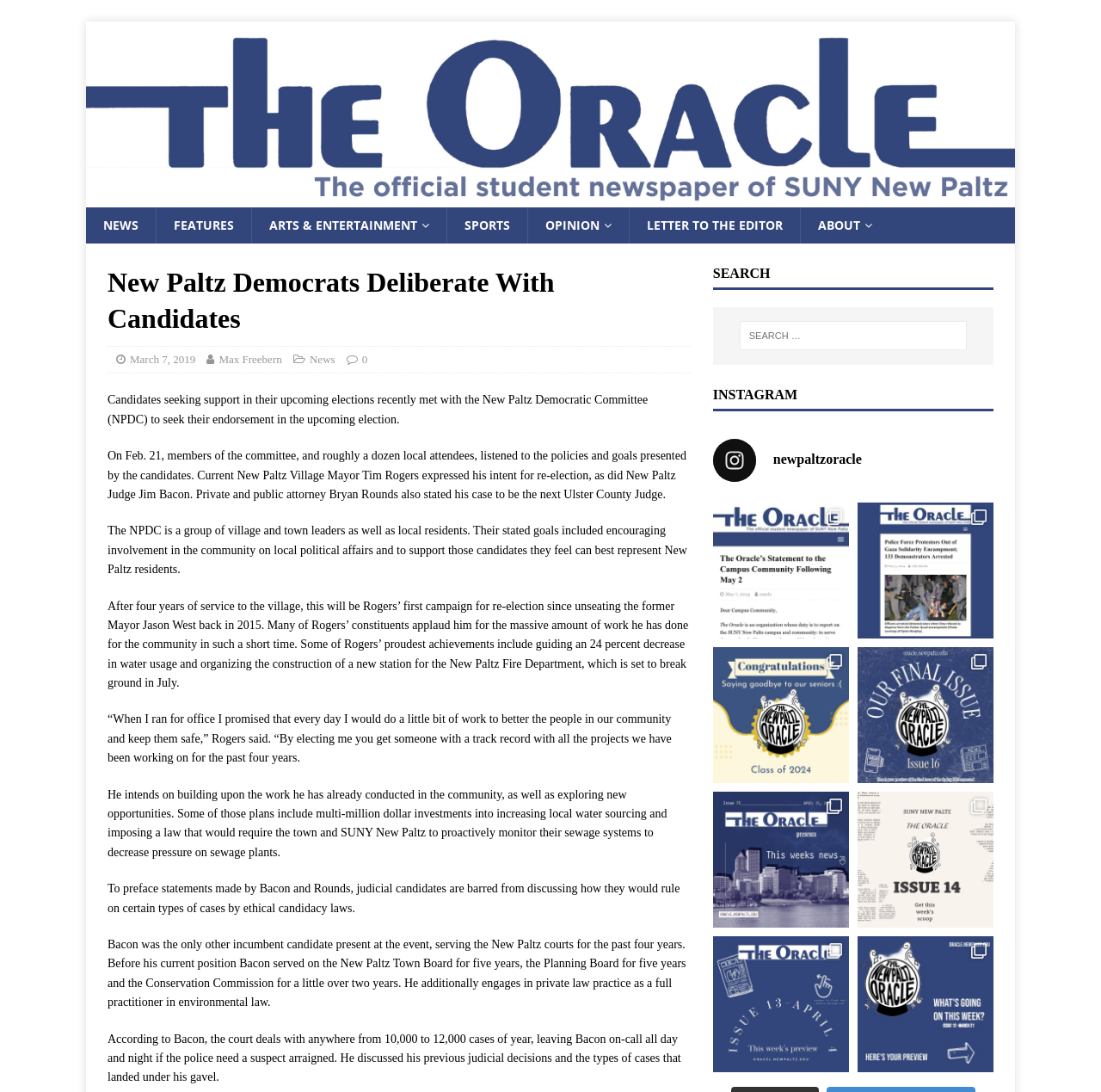Given the webpage screenshot and the description, determine the bounding box coordinates (top-left x, top-left y, bottom-right x, bottom-right y) that define the location of the UI element matching this description: March 7, 2019

[0.118, 0.323, 0.177, 0.335]